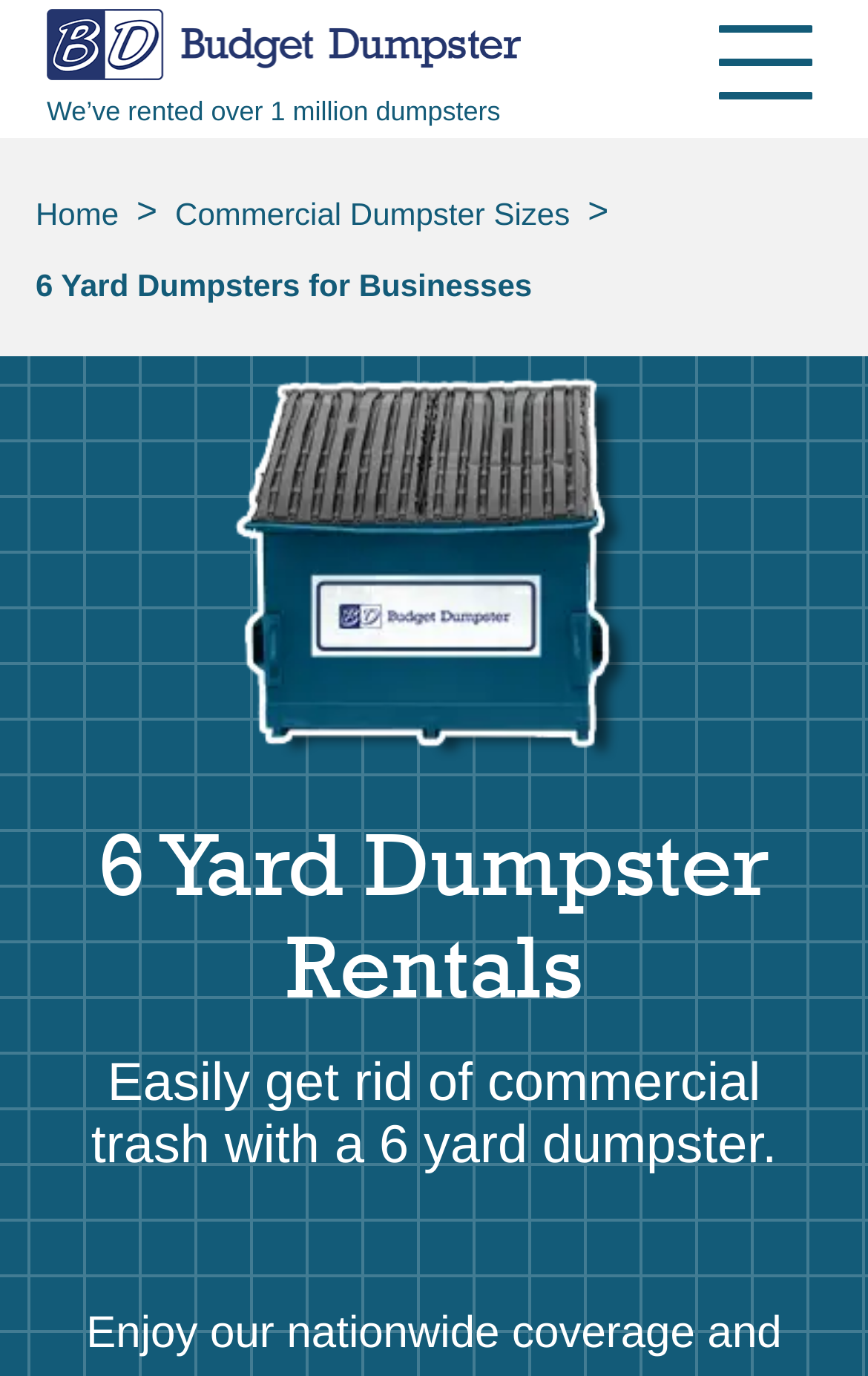Using the webpage screenshot and the element description Email Newsletter, determine the bounding box coordinates. Specify the coordinates in the format (top-left x, top-left y, bottom-right x, bottom-right y) with values ranging from 0 to 1.

[0.041, 0.216, 0.959, 0.268]